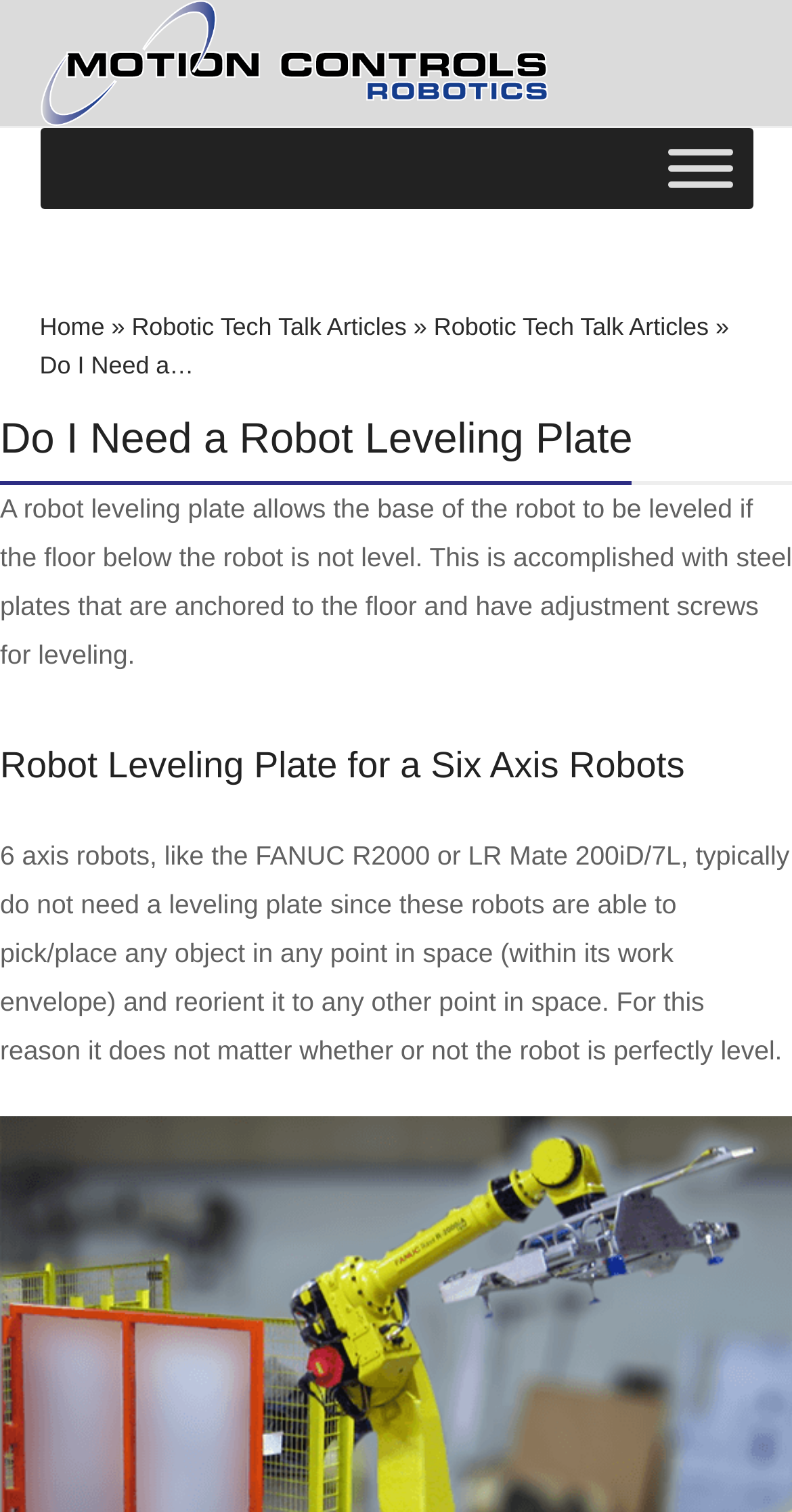Explain the webpage in detail, including its primary components.

The webpage is about robot leveling plates, specifically discussing their purpose and when they are needed. At the top left of the page, there is a logo image with the text "Motion Controls Robotics - Certified FANUC System Integrator" which is also a link. Below the logo, there is a main menu navigation bar that spans across the page, with a toggle menu button at the far right.

The main content of the page is divided into sections. The first section has a heading "Do I Need a Robot Leveling Plate" and a brief description of what a robot leveling plate is and its purpose. Below this, there is a navigation path showing the current page's location, with links to "Home" and "Robotic Tech Talk Articles".

The next section has a heading "Robot Leveling Plate for a Six Axis Robots" and a longer paragraph of text discussing how six-axis robots, such as the FANUC R2000 or LR Mate 200iD/7L, do not typically need a leveling plate due to their ability to pick and place objects in any point in space.